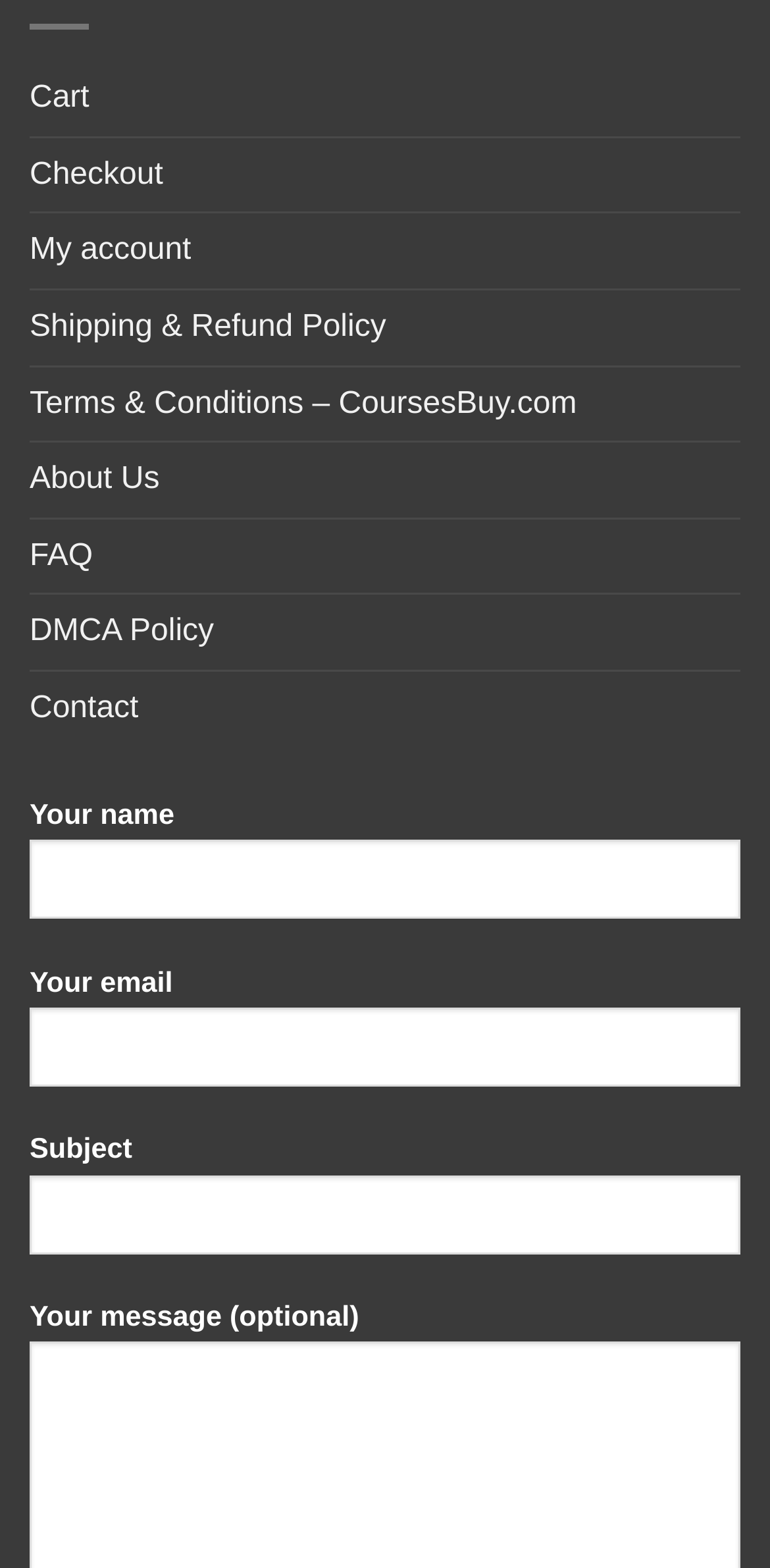Given the element description Shipping & Refund Policy, predict the bounding box coordinates for the UI element in the webpage screenshot. The format should be (top-left x, top-left y, bottom-right x, bottom-right y), and the values should be between 0 and 1.

[0.038, 0.185, 0.501, 0.233]